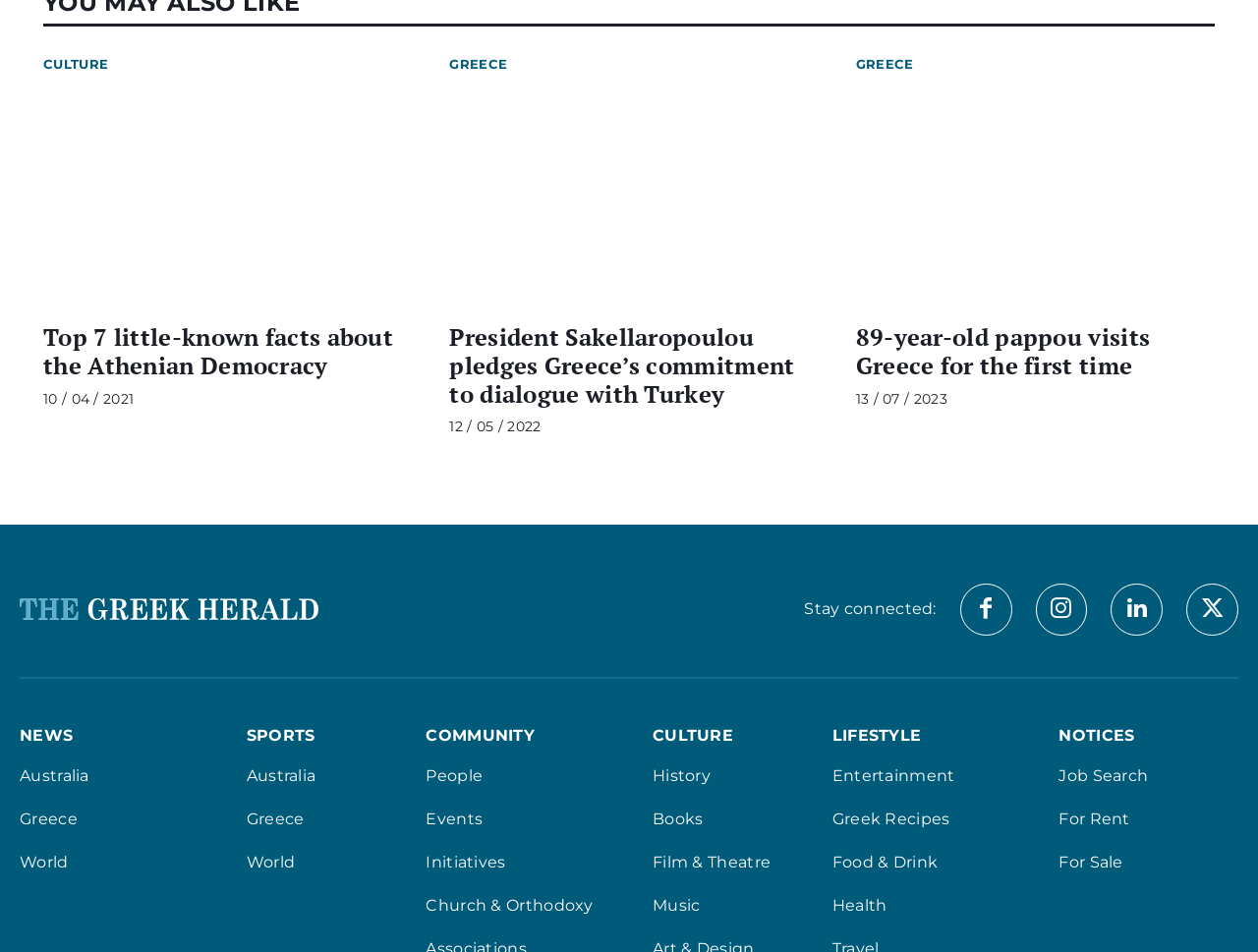Locate the bounding box coordinates of the segment that needs to be clicked to meet this instruction: "Click on the 'CULTURE' link".

[0.034, 0.058, 0.086, 0.078]